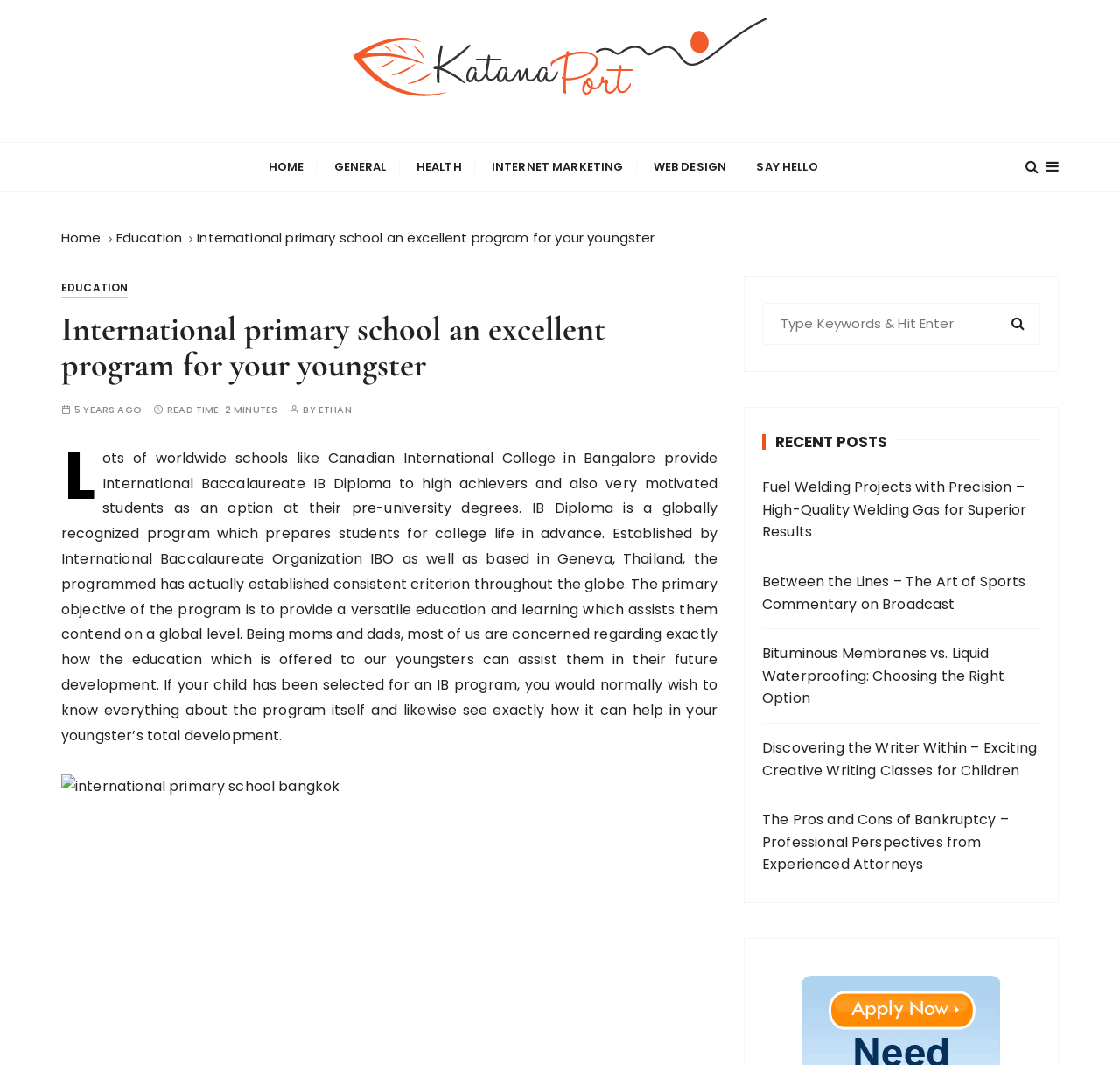Given the element description: "Health", predict the bounding box coordinates of this UI element. The coordinates must be four float numbers between 0 and 1, given as [left, top, right, bottom].

[0.36, 0.134, 0.424, 0.179]